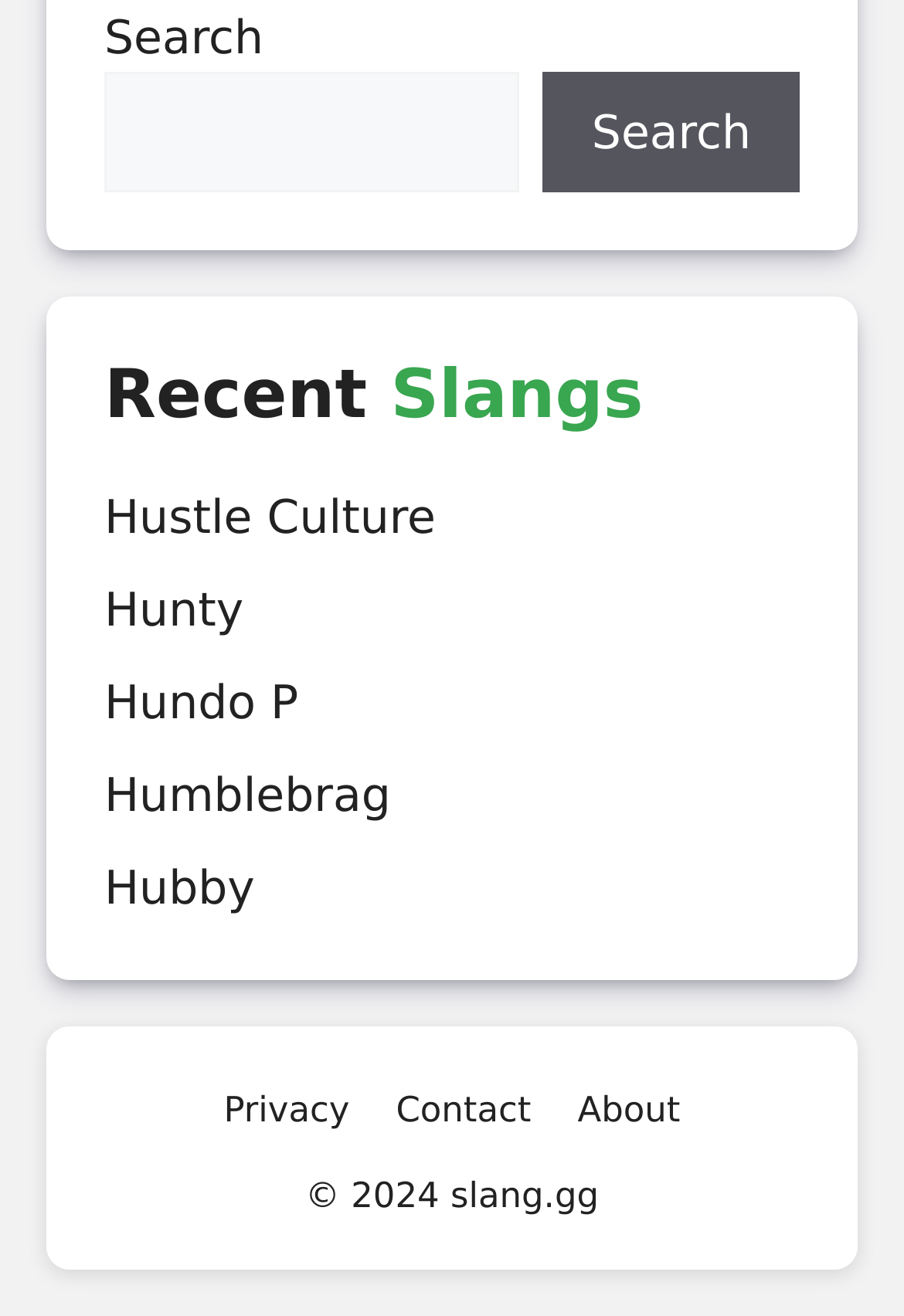Please identify the bounding box coordinates of the element on the webpage that should be clicked to follow this instruction: "Check the privacy policy". The bounding box coordinates should be given as four float numbers between 0 and 1, formatted as [left, top, right, bottom].

[0.247, 0.827, 0.387, 0.859]